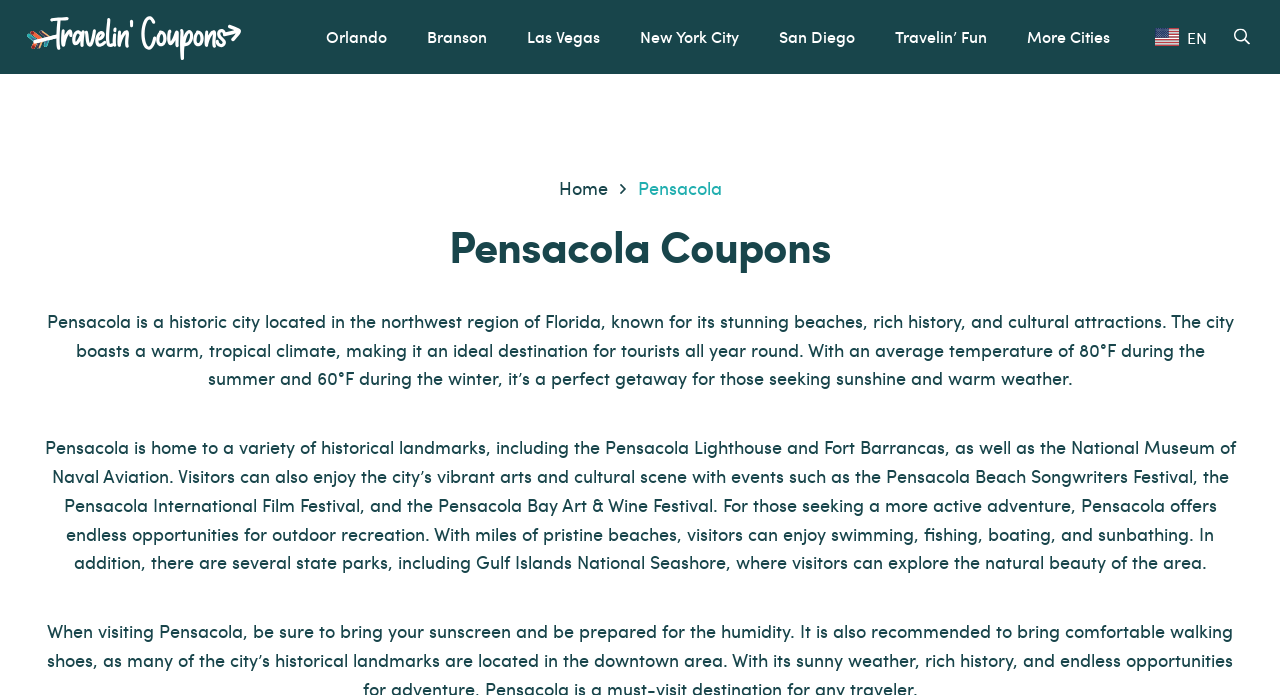Please identify the bounding box coordinates of the element that needs to be clicked to execute the following command: "Click the 'Sign in / Join' link". Provide the bounding box using four float numbers between 0 and 1, formatted as [left, top, right, bottom].

None